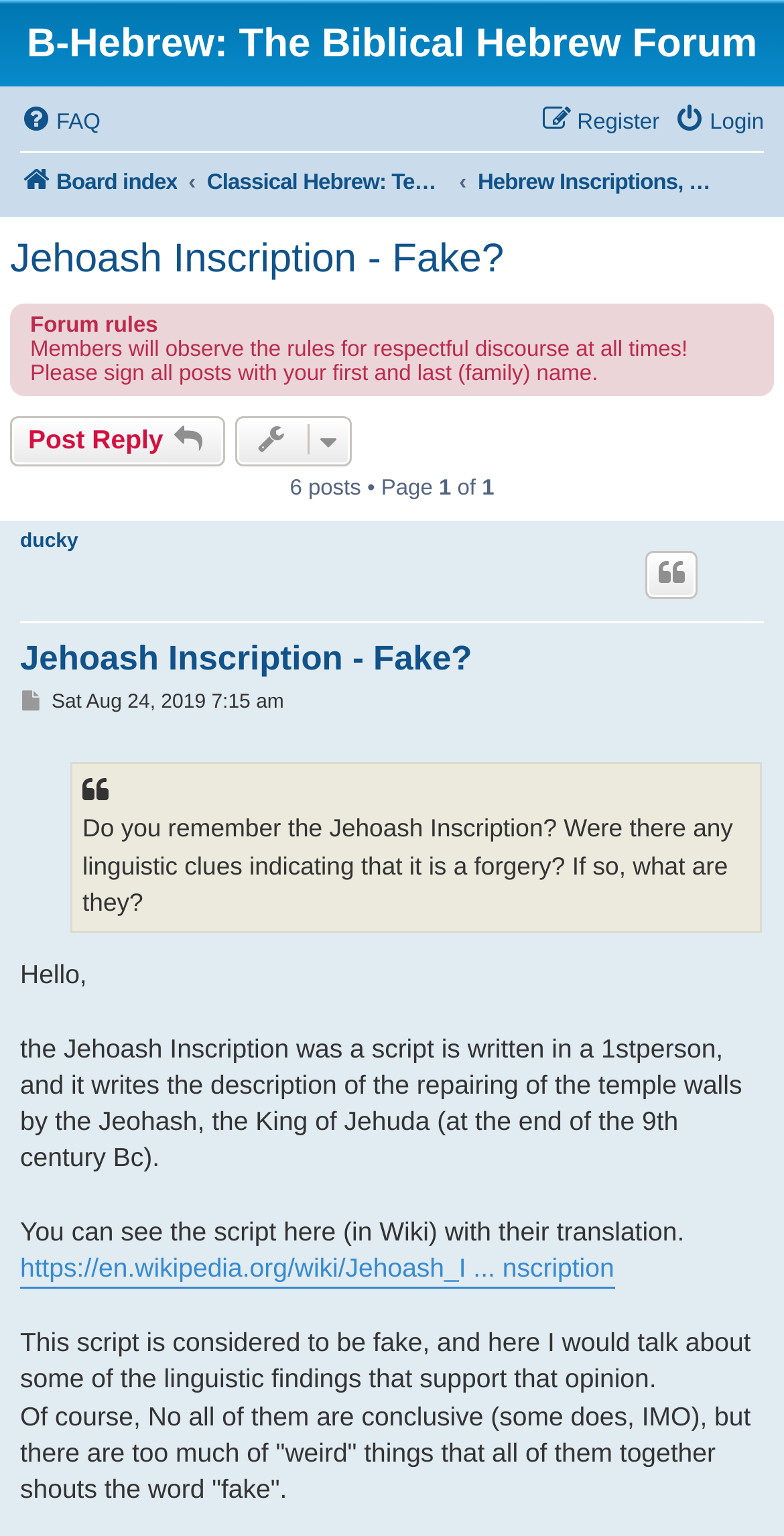Determine and generate the text content of the webpage's headline.

B-Hebrew: The Biblical Hebrew Forum